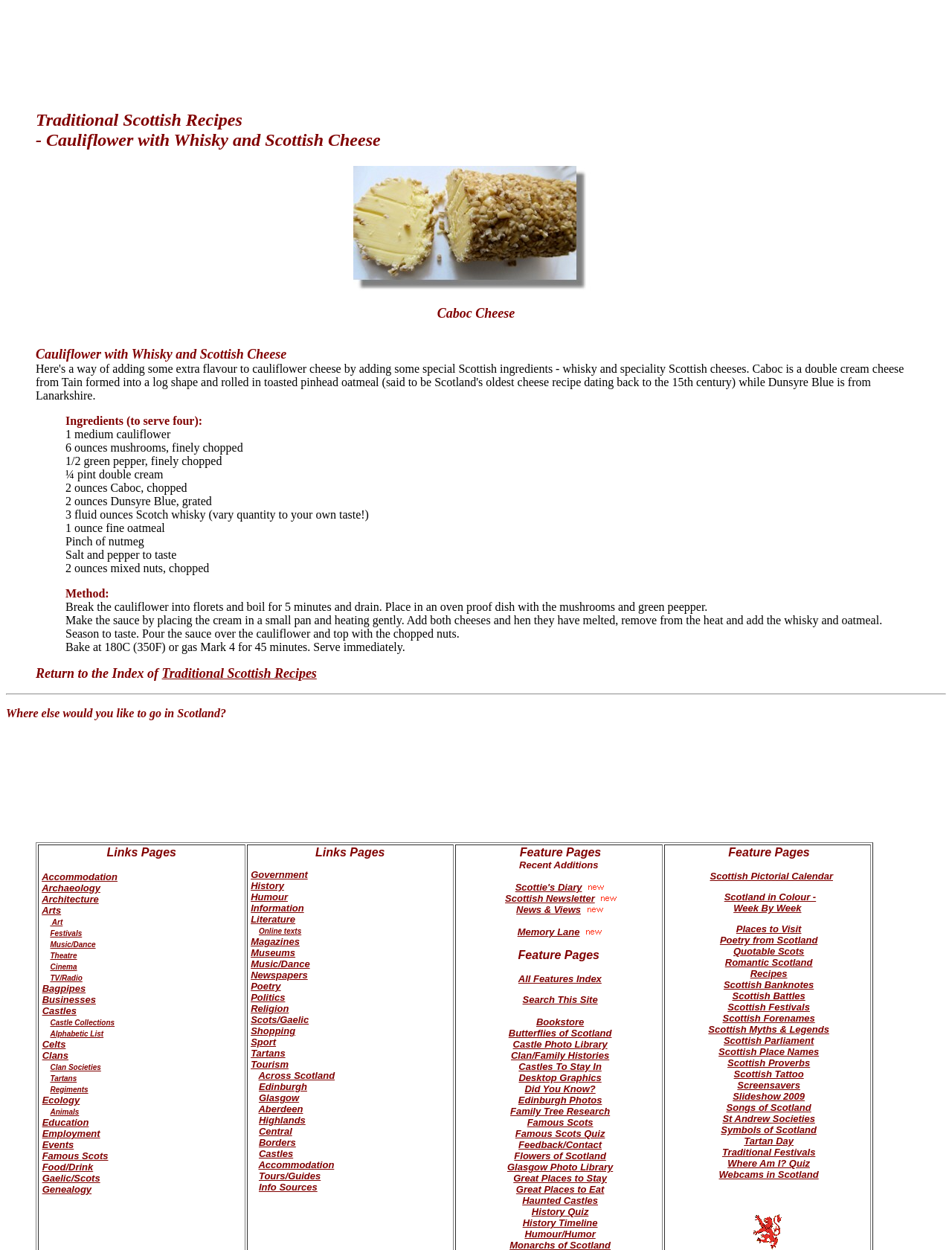Please mark the clickable region by giving the bounding box coordinates needed to complete this instruction: "Click the link to explore Food/Drink in Scotland".

[0.044, 0.929, 0.098, 0.938]